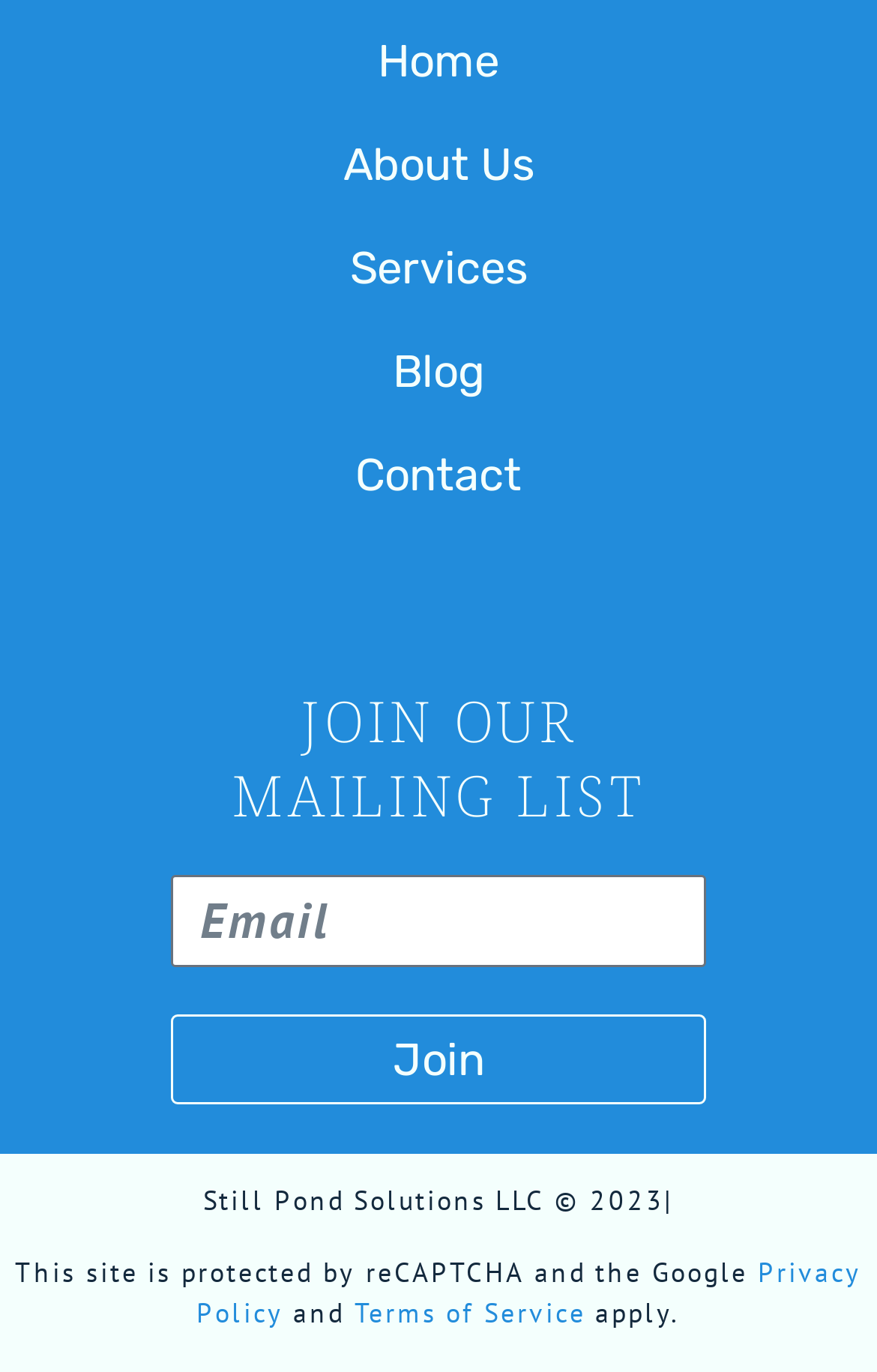From the webpage screenshot, identify the region described by Privacy Policy. Provide the bounding box coordinates as (top-left x, top-left y, bottom-right x, bottom-right y), with each value being a floating point number between 0 and 1.

[0.224, 0.916, 0.983, 0.97]